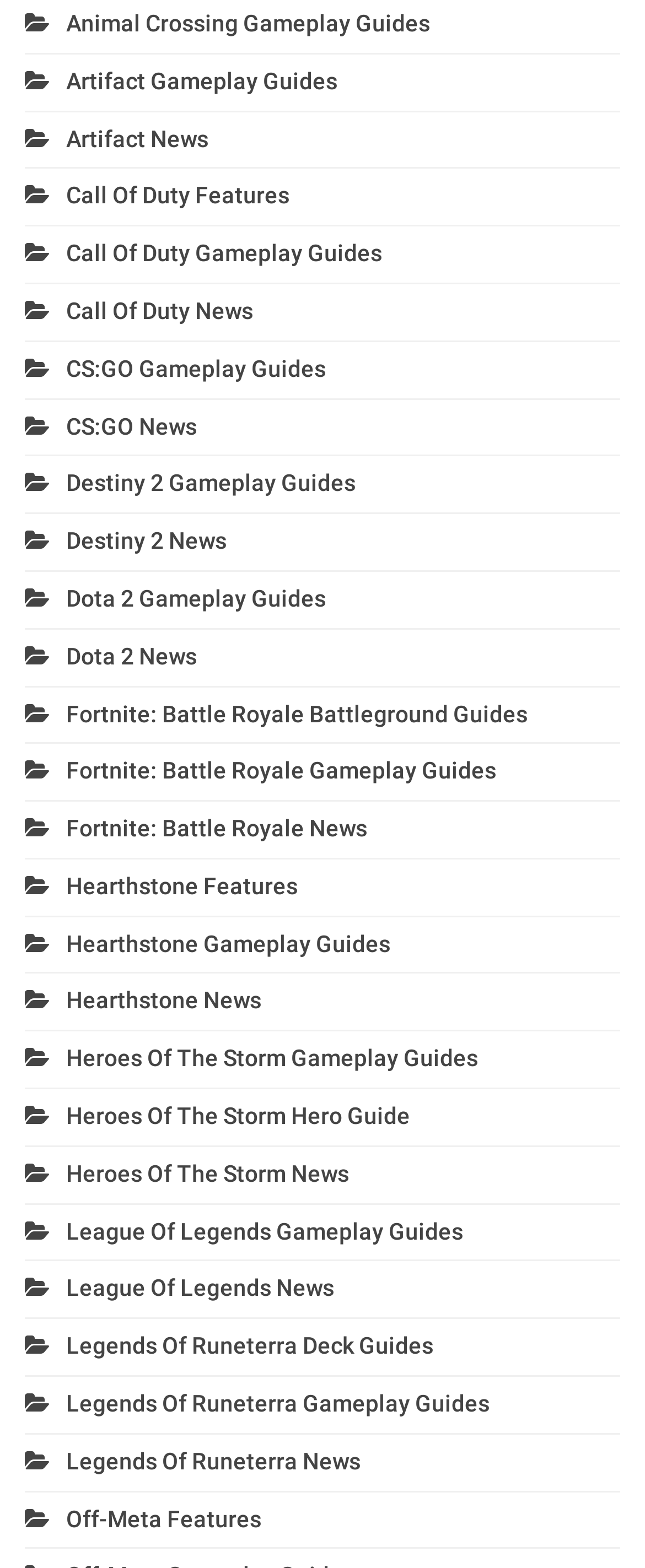Determine the bounding box coordinates of the UI element that matches the following description: "Fortnite: Battle Royale News". The coordinates should be four float numbers between 0 and 1 in the format [left, top, right, bottom].

[0.038, 0.52, 0.569, 0.537]